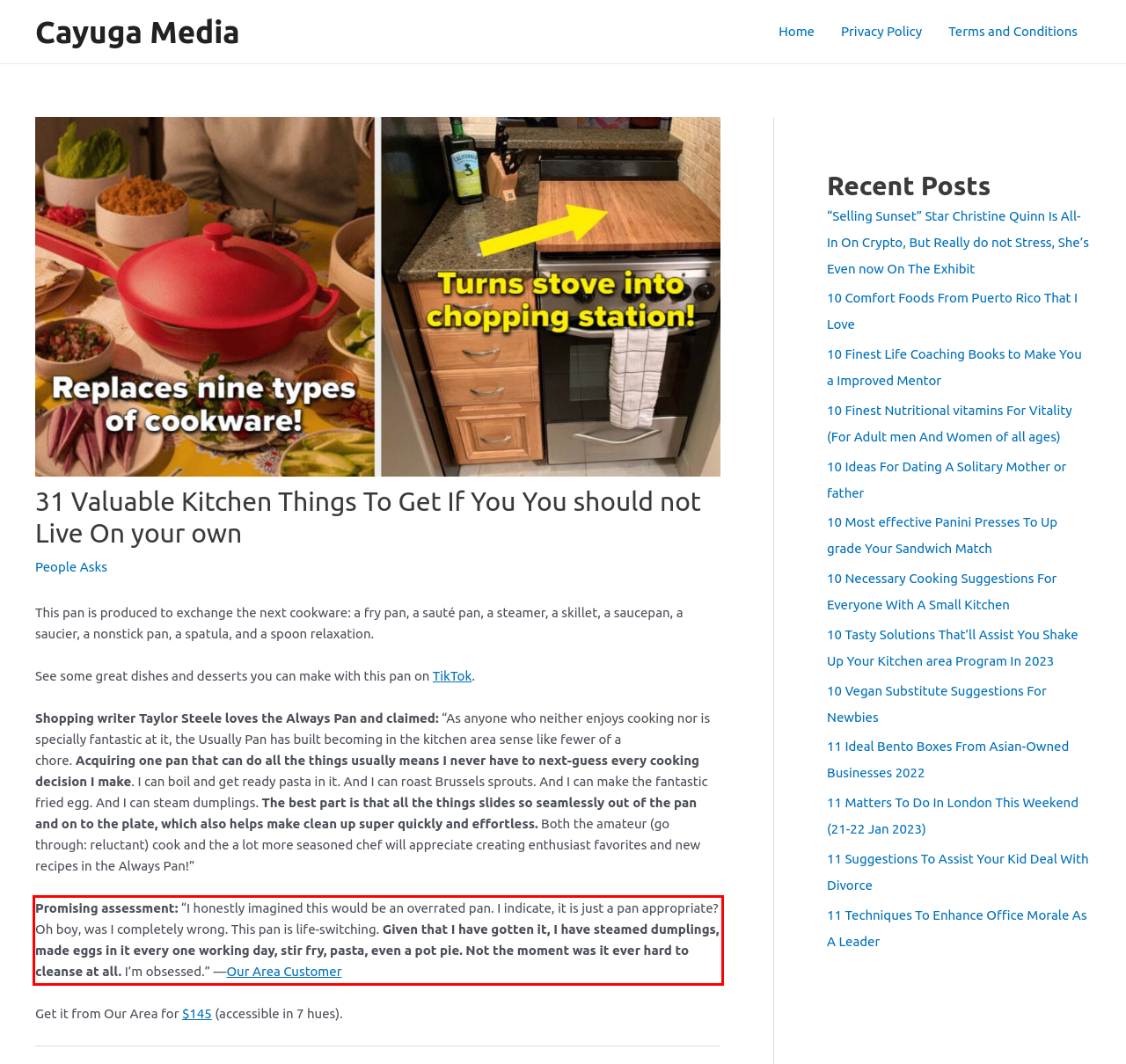In the given screenshot, locate the red bounding box and extract the text content from within it.

Promising assessment: “I honestly imagined this would be an overrated pan. I indicate, it is just a pan appropriate? Oh boy, was I completely wrong. This pan is life-switching. Given that I have gotten it, I have steamed dumplings, made eggs in it every one working day, stir fry, pasta, even a pot pie. Not the moment was it ever hard to cleanse at all. I’m obsessed.” —Our Area Customer